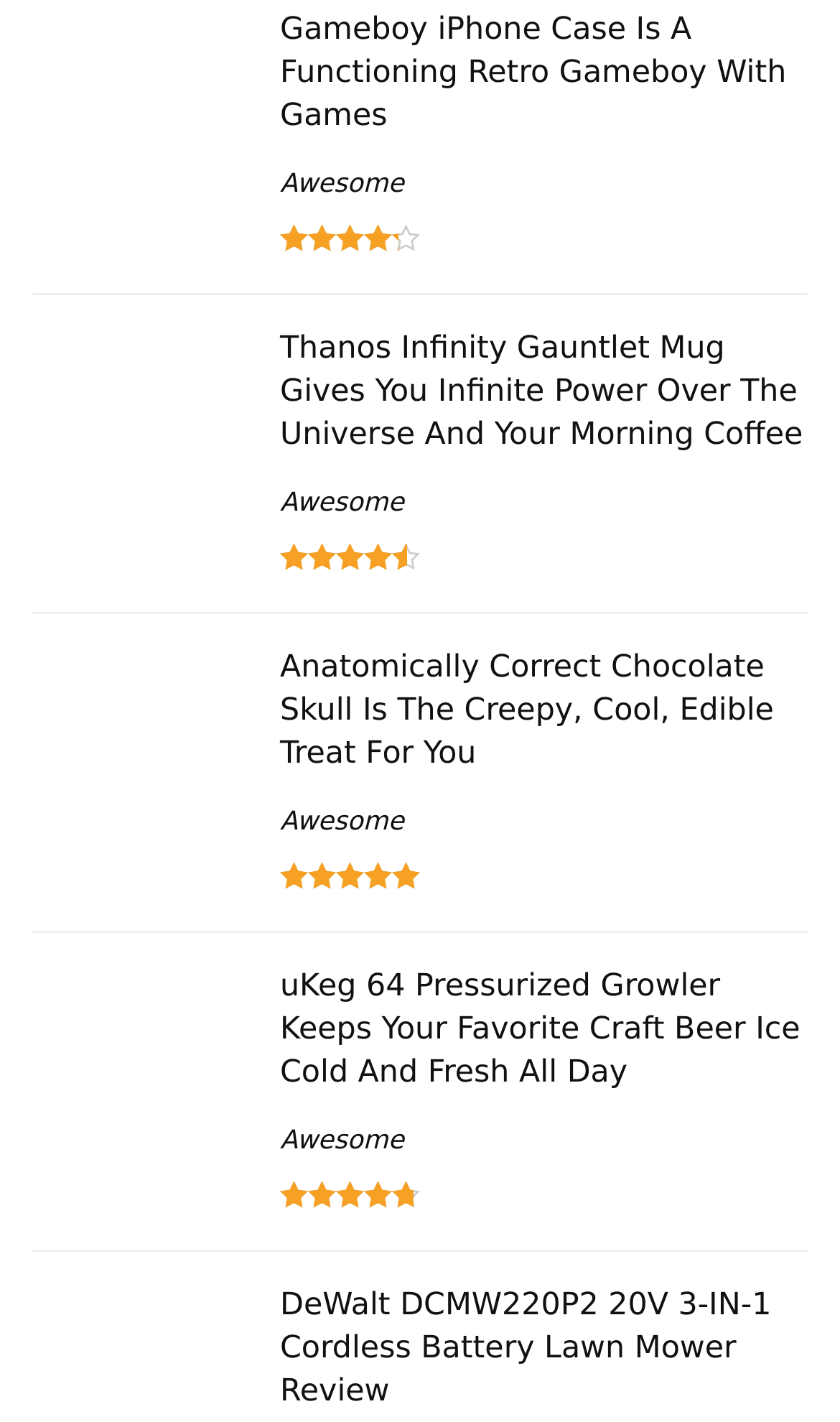Is there a product with a review on this page?
Please provide a comprehensive answer based on the details in the screenshot.

I found a heading that mentions 'DeWalt DCMW220P2 20V 3-IN-1 Cordless Battery Lawn Mower Review' which indicates a product review.